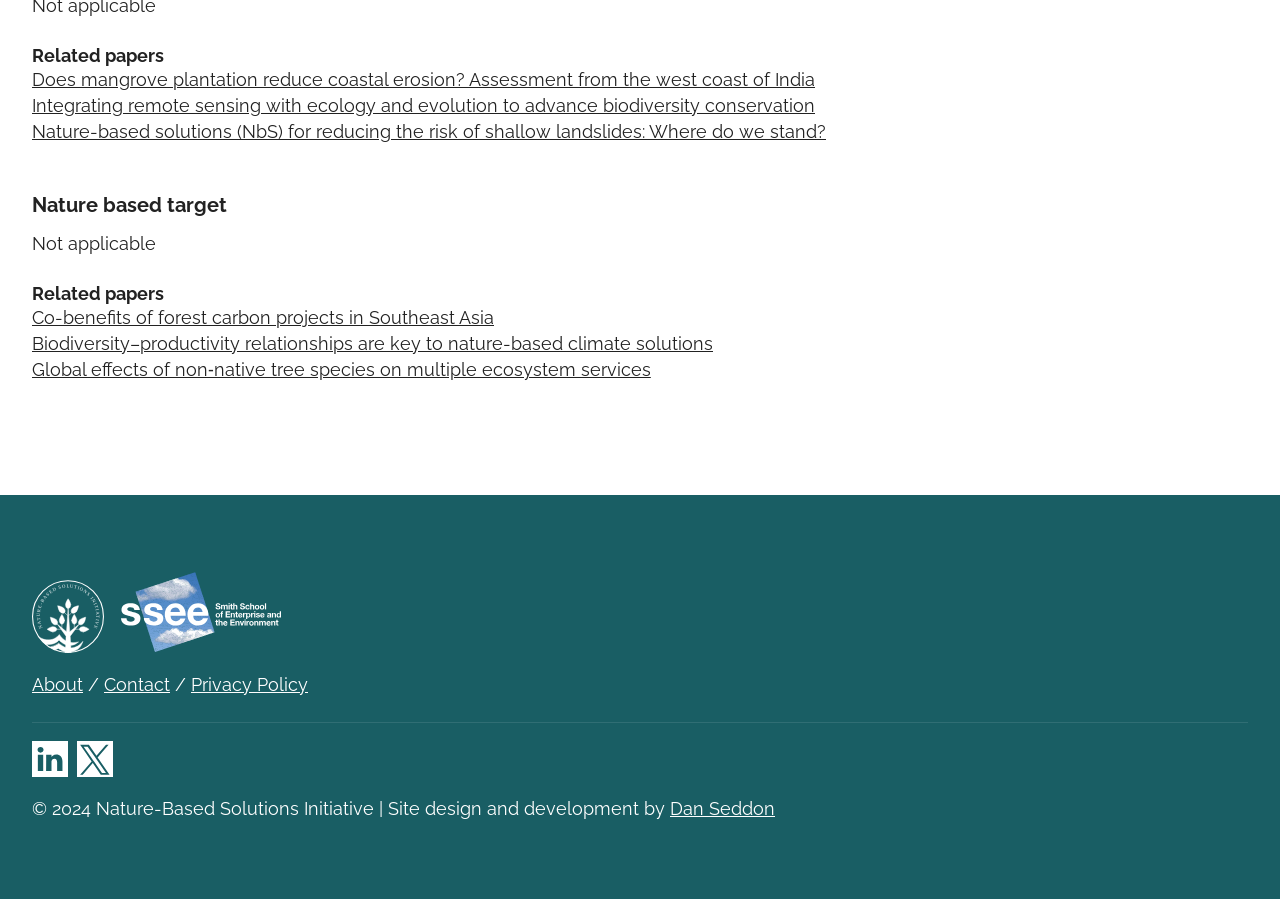How many links are under the 'Related papers' heading?
Please respond to the question with a detailed and informative answer.

Under the 'Related papers' heading, there are three links: 'Does mangrove plantation reduce coastal erosion? Assessment from the west coast of India', 'Integrating remote sensing with ecology and evolution to advance biodiversity conservation', and 'Nature-based solutions (NbS) for reducing the risk of shallow landslides: Where do we stand?'.